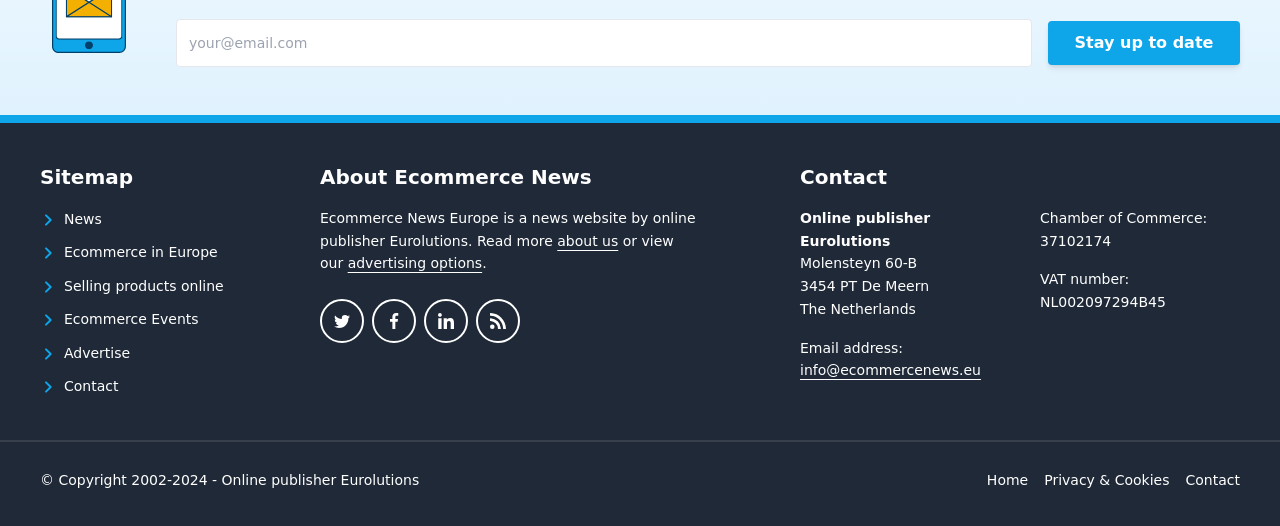Identify the bounding box coordinates of the clickable region to carry out the given instruction: "Read news".

[0.031, 0.386, 0.219, 0.449]